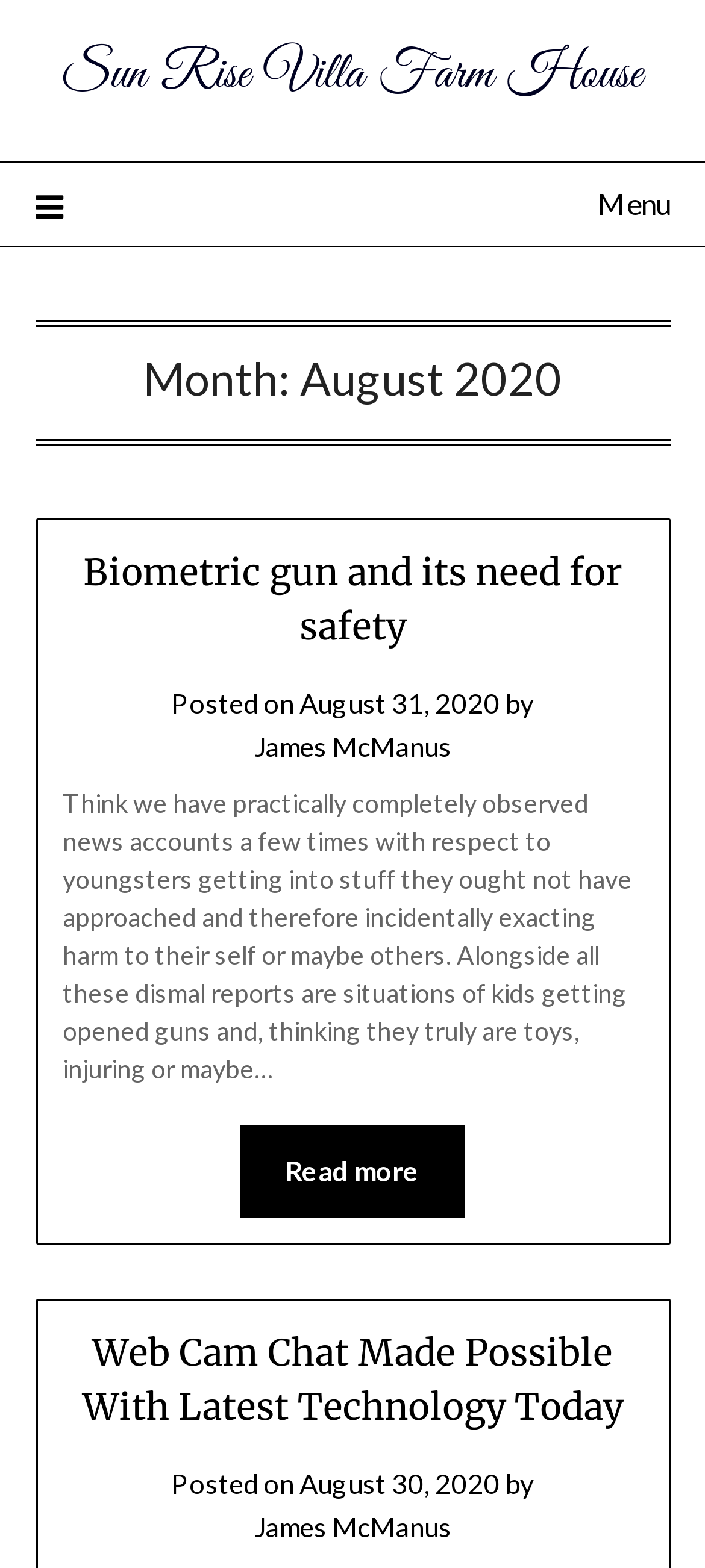Give a one-word or one-phrase response to the question:
How many articles are on this page?

2